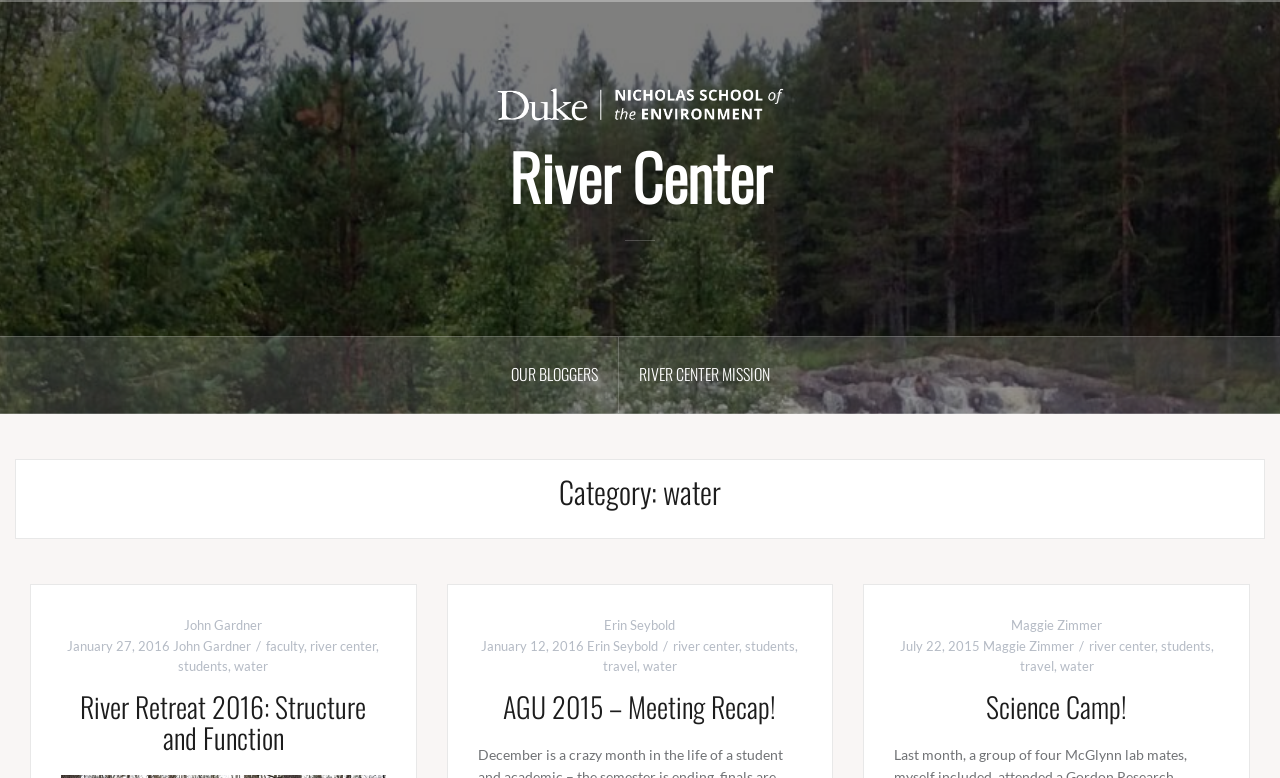How many links are there in the 'OUR BLOGGERS' section?
Identify the answer in the screenshot and reply with a single word or phrase.

1